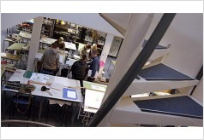Based on the image, please respond to the question with as much detail as possible:
What is the purpose of the shelves behind the students?

The question asks about the purpose of the shelves behind the students. The caption mentions that the shelves are stocked with resources, suggesting that they are used to store materials and tools for the students to use in their studies.